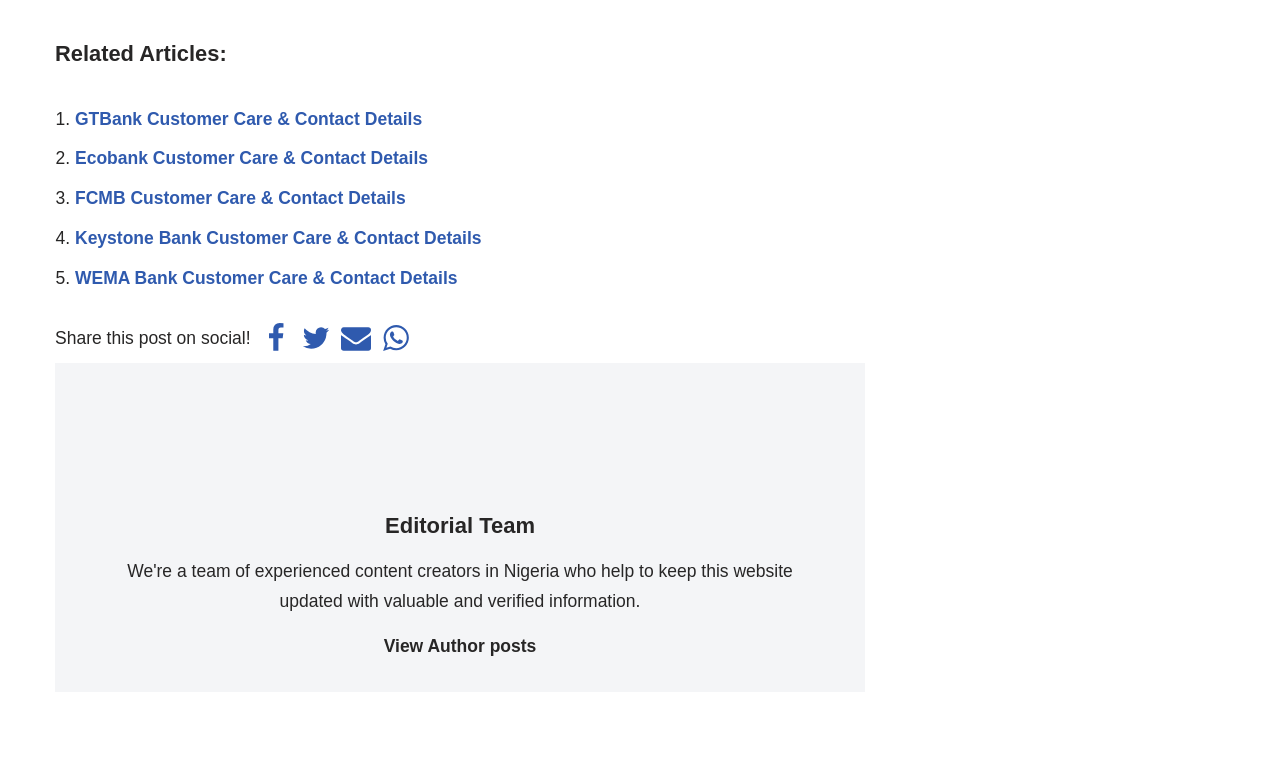Could you indicate the bounding box coordinates of the region to click in order to complete this instruction: "View FCMB Customer Care & Contact Details".

[0.059, 0.247, 0.317, 0.273]